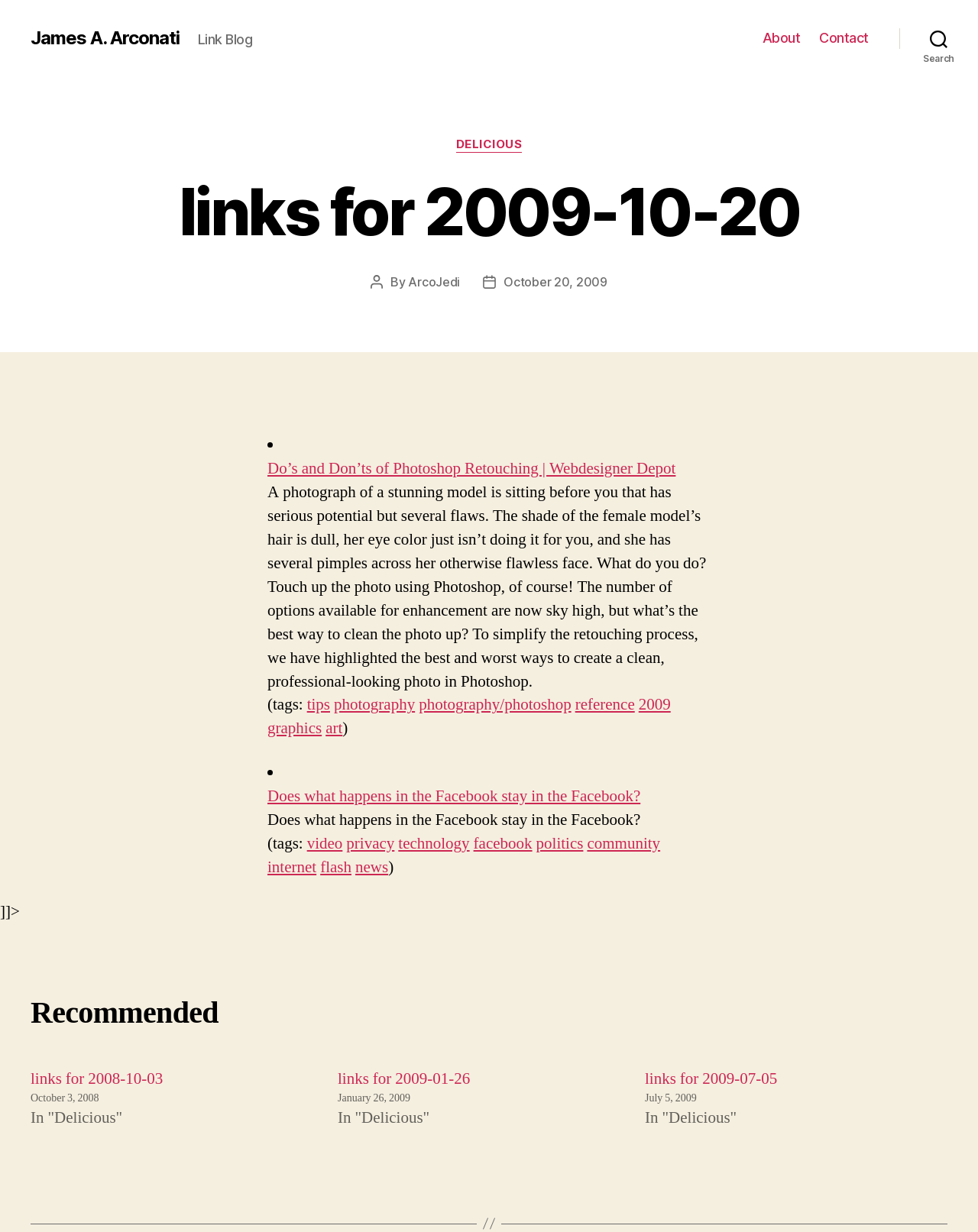Using the element description: "ArcoJedi", determine the bounding box coordinates for the specified UI element. The coordinates should be four float numbers between 0 and 1, [left, top, right, bottom].

[0.417, 0.223, 0.47, 0.235]